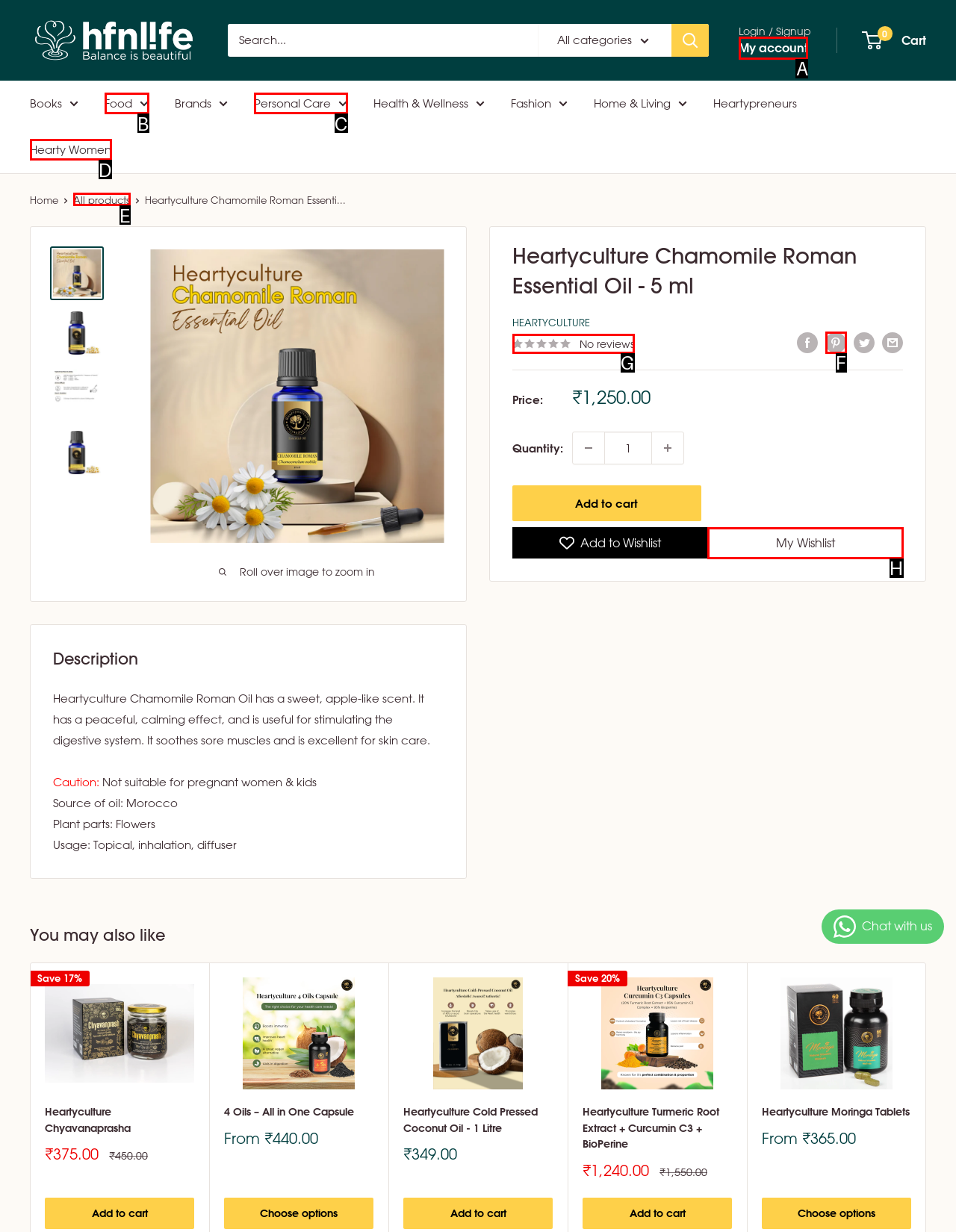Pick the HTML element that should be clicked to execute the task: Login to my account
Respond with the letter corresponding to the correct choice.

A